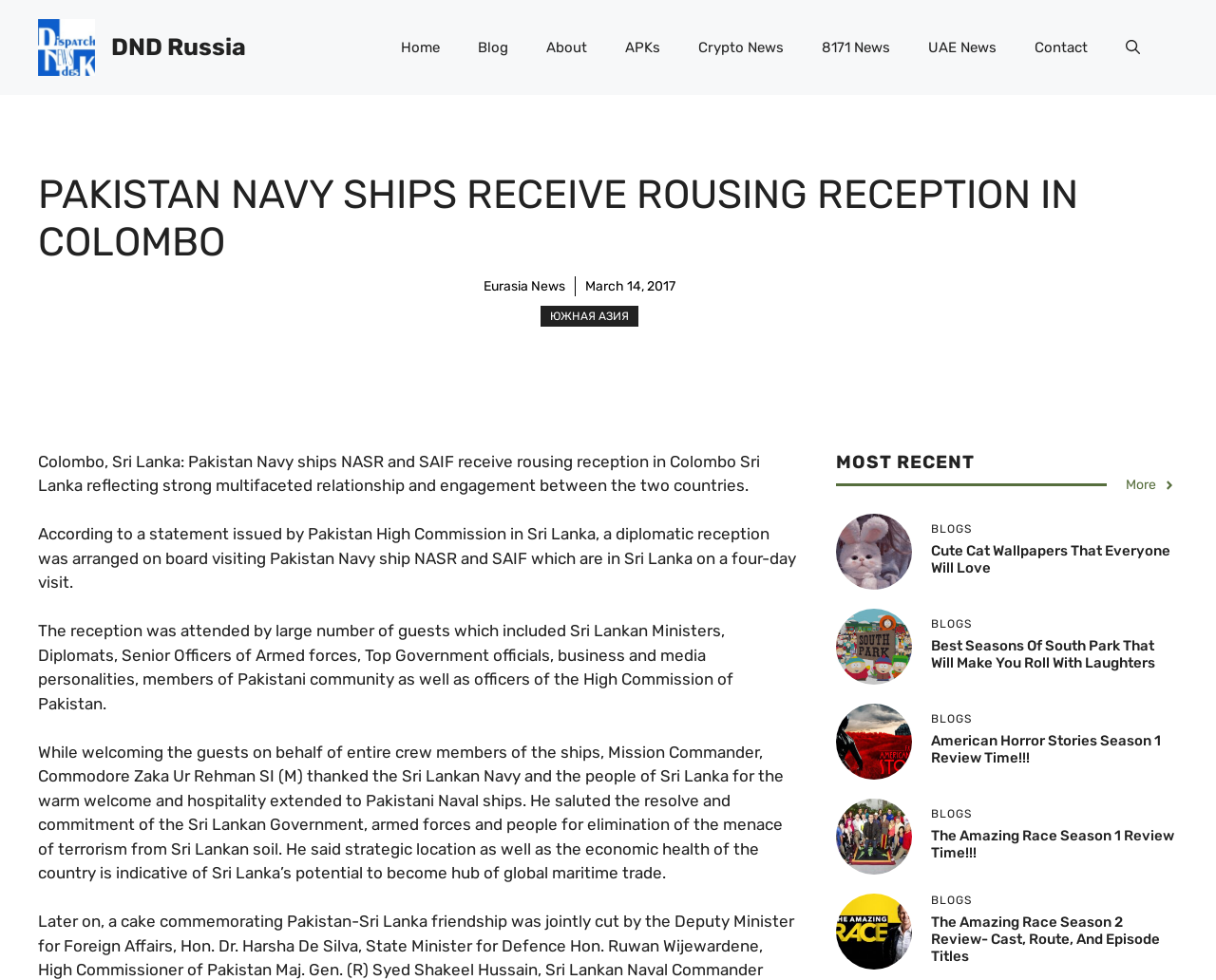Using the information in the image, could you please answer the following question in detail:
What is the topic of the blog post with the heading 'Cute Cat Wallpapers That Everyone Will Love'?

I found the answer by reading the heading of the blog post, which clearly states the topic as 'Cute Cat Wallpapers That Everyone Will Love'.